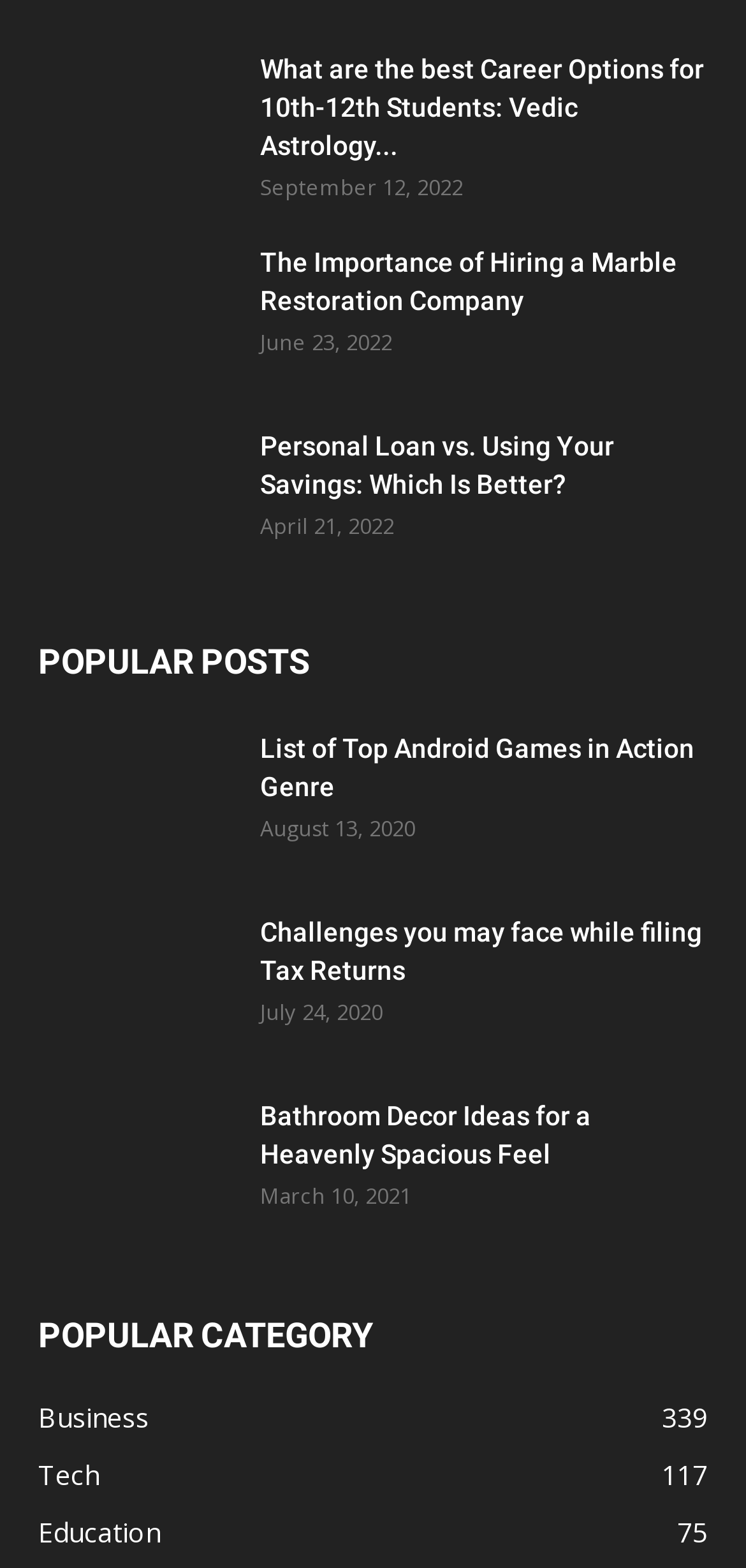Using the information in the image, could you please answer the following question in detail:
How many popular categories are listed?

The webpage has a section labeled 'POPULAR CATEGORY' which lists three categories: 'Business', 'Tech', and 'Education'.